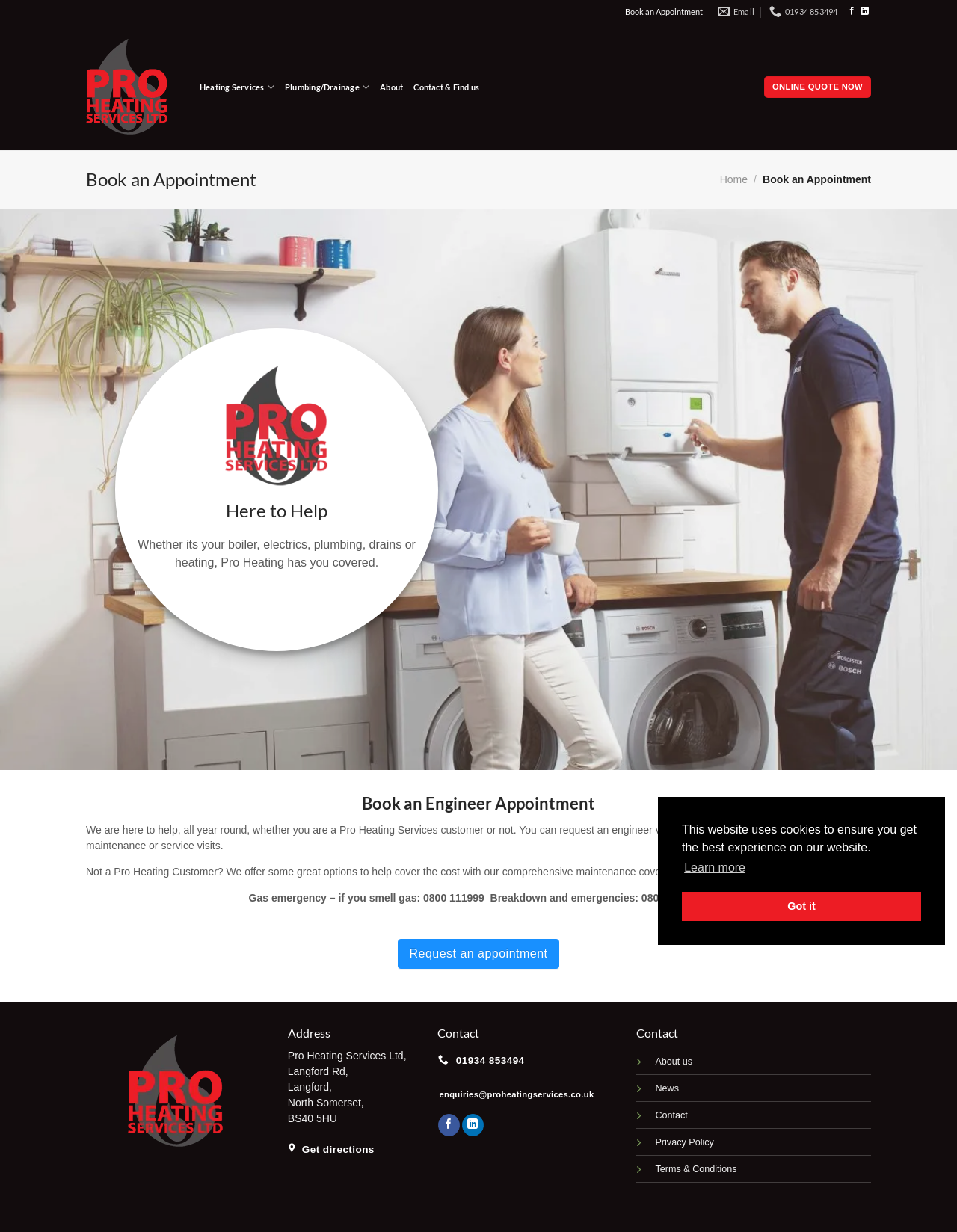Please find the bounding box coordinates of the section that needs to be clicked to achieve this instruction: "Book an appointment".

[0.653, 0.002, 0.734, 0.018]